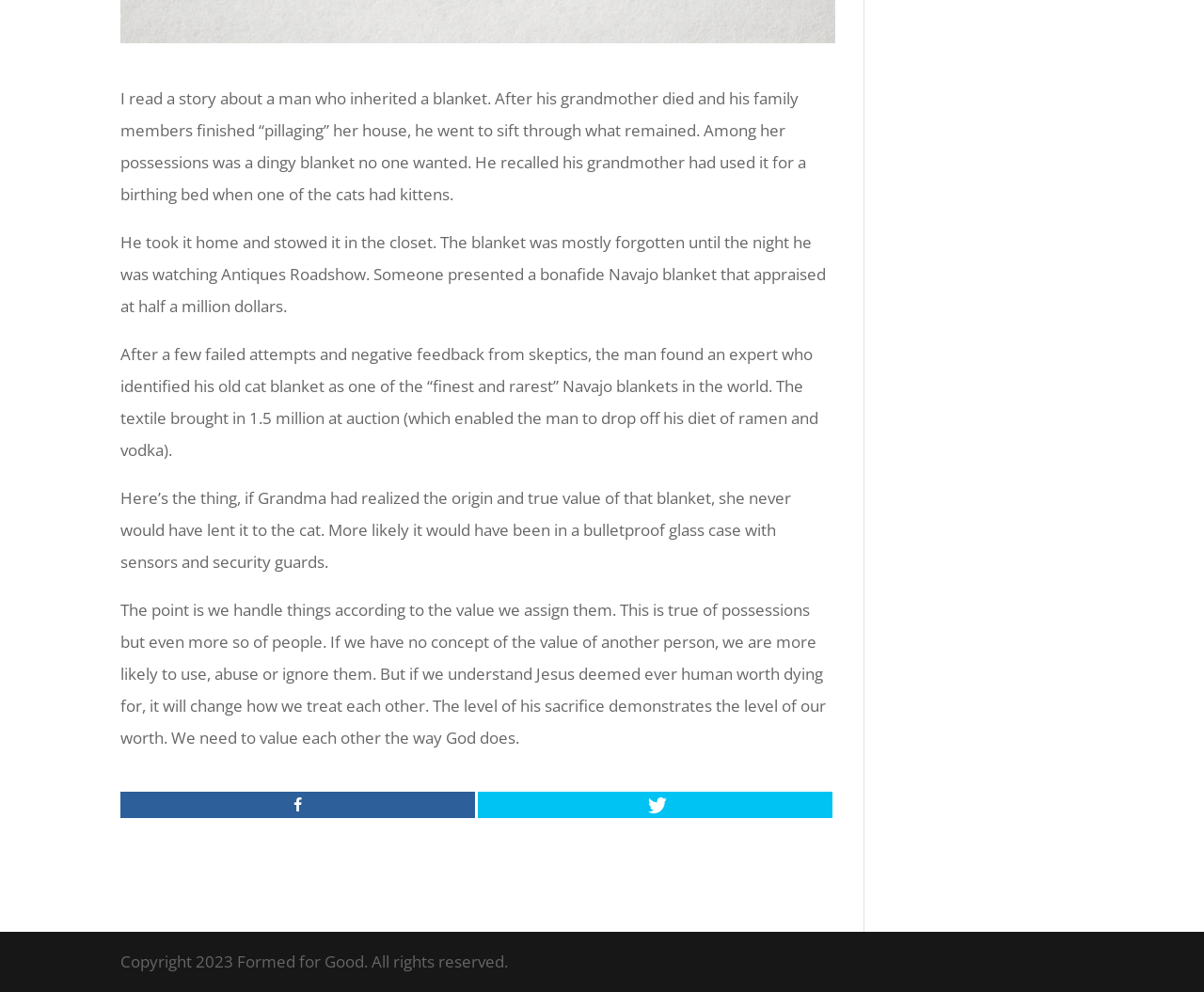Ascertain the bounding box coordinates for the UI element detailed here: "Tweet". The coordinates should be provided as [left, top, right, bottom] with each value being a float between 0 and 1.

[0.397, 0.798, 0.692, 0.825]